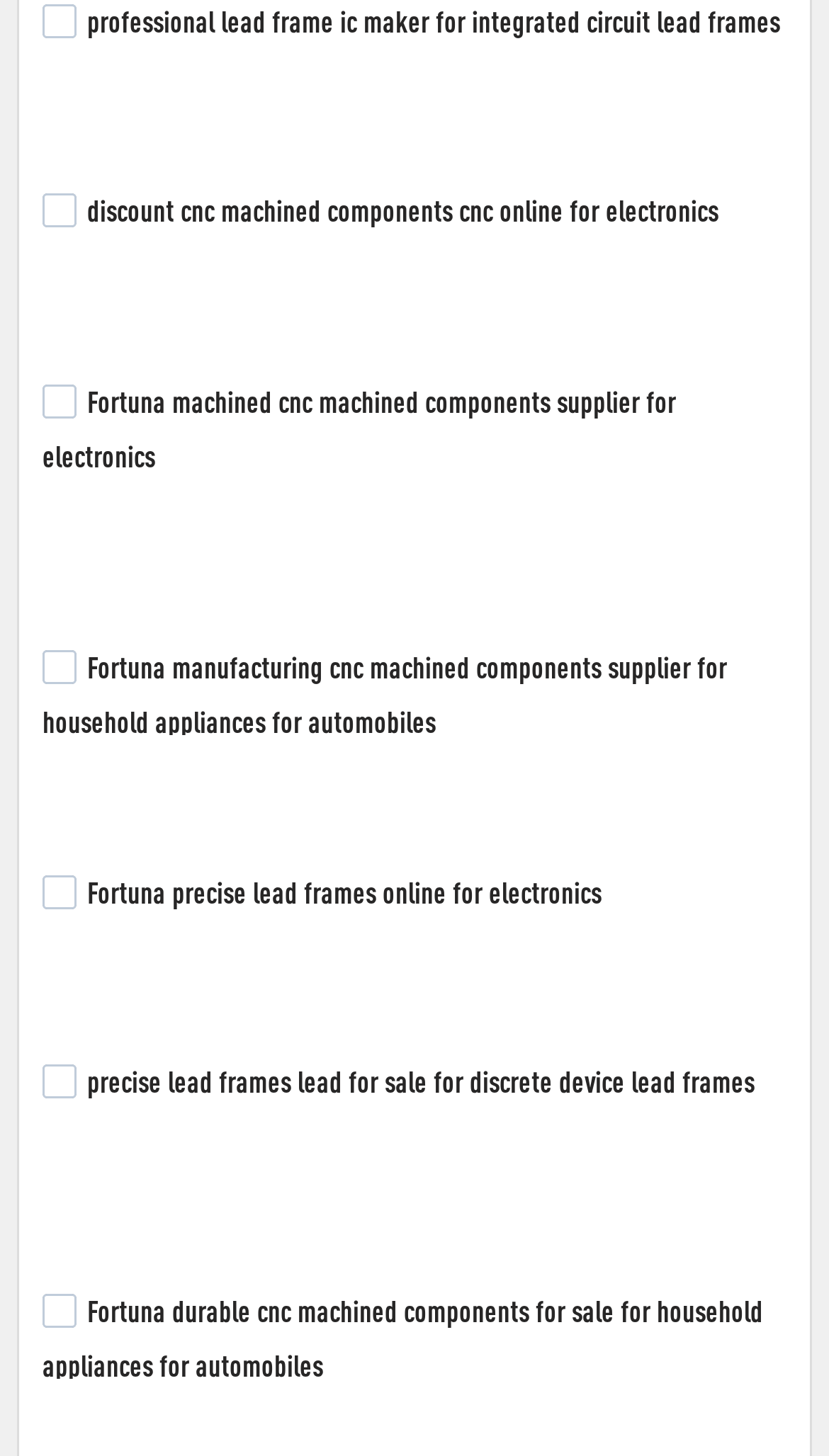Answer the following query concisely with a single word or phrase:
What is the purpose of the checkboxes?

Selecting products